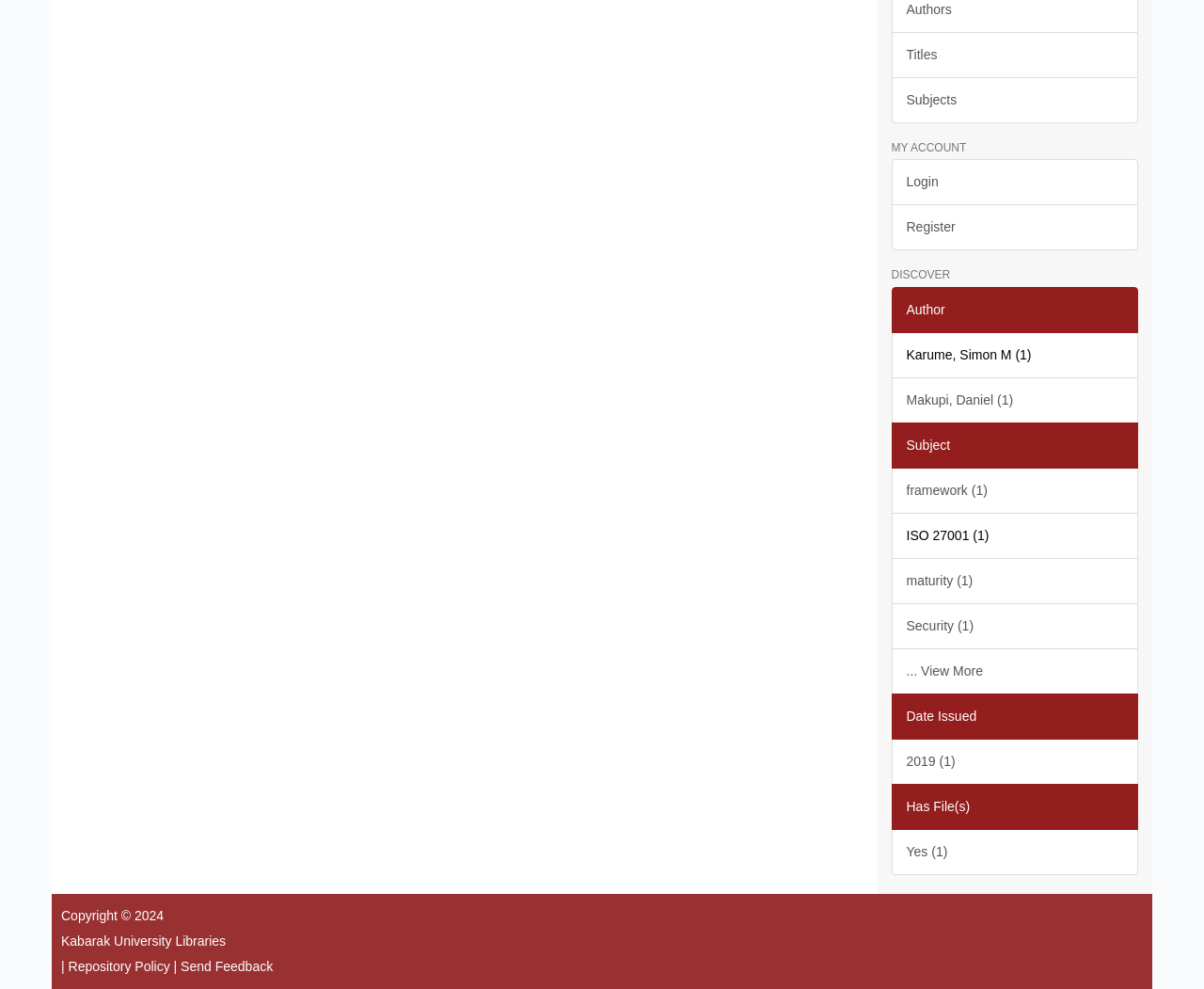From the given element description: "Login", find the bounding box for the UI element. Provide the coordinates as four float numbers between 0 and 1, in the order [left, top, right, bottom].

[0.74, 0.161, 0.945, 0.208]